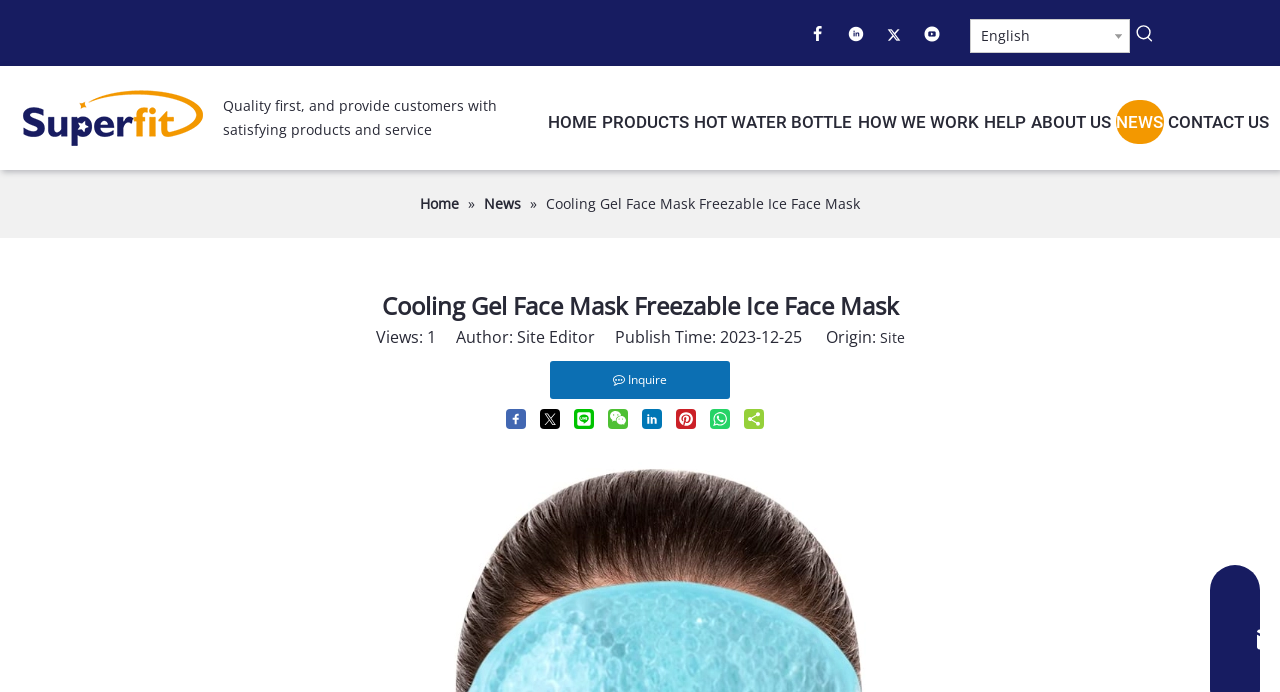Please extract the webpage's main title and generate its text content.

Cooling Gel Face Mask Freezable Ice Face Mask